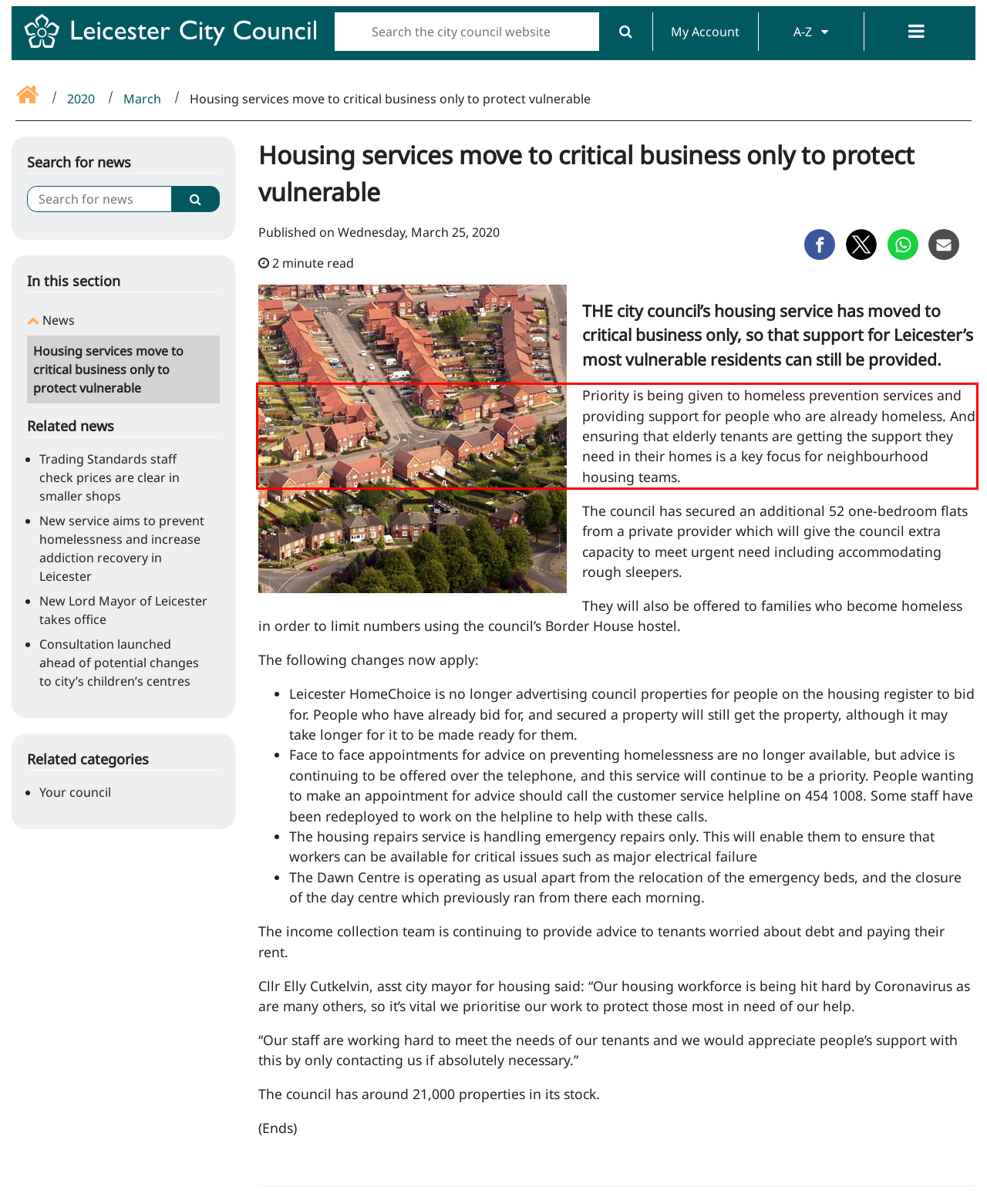Given a webpage screenshot, identify the text inside the red bounding box using OCR and extract it.

Priority is being given to homeless prevention services and providing support for people who are already homeless. And ensuring that elderly tenants are getting the support they need in their homes is a key focus for neighbourhood housing teams.